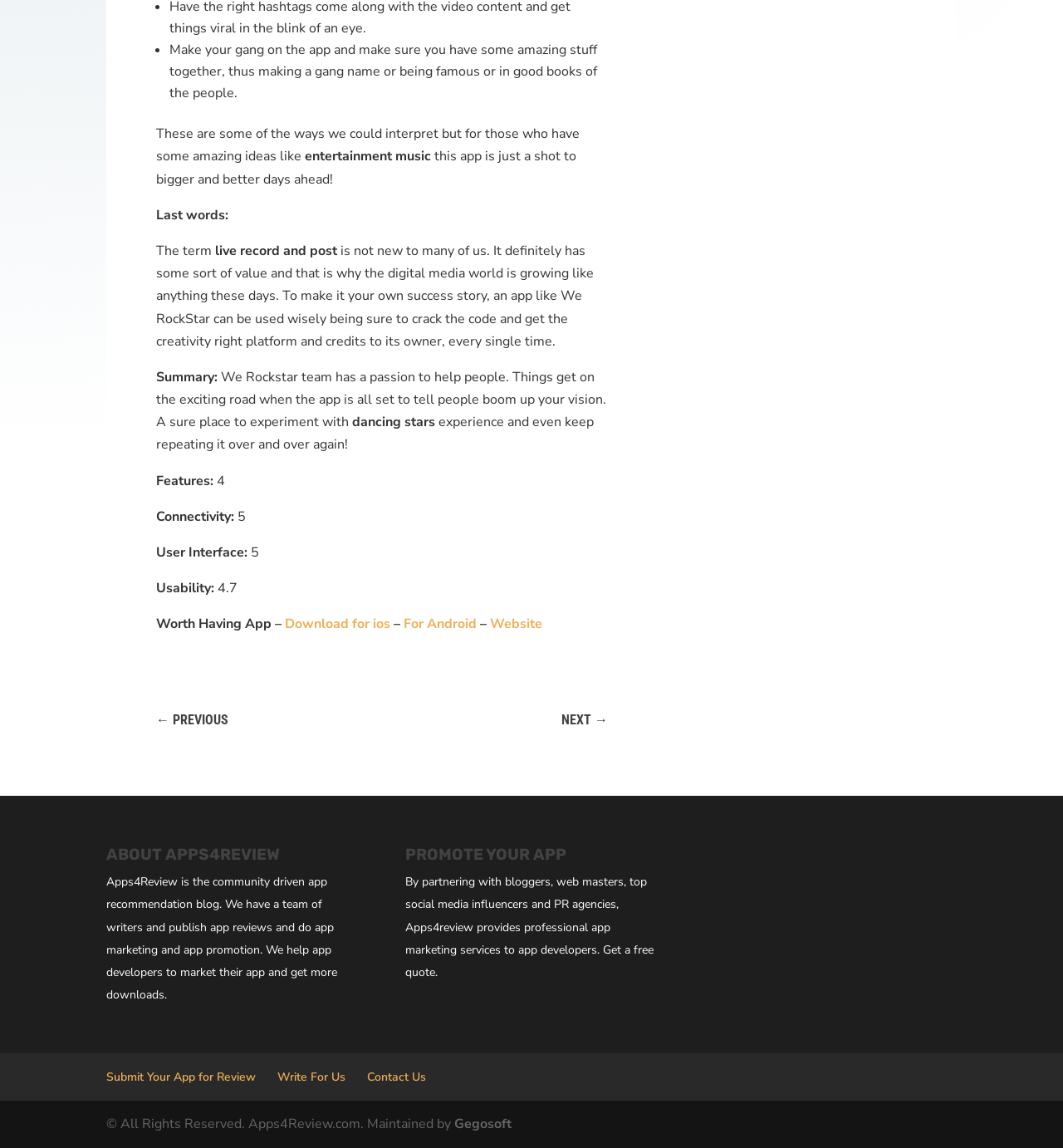Please determine the bounding box coordinates of the section I need to click to accomplish this instruction: "View CVE details".

None